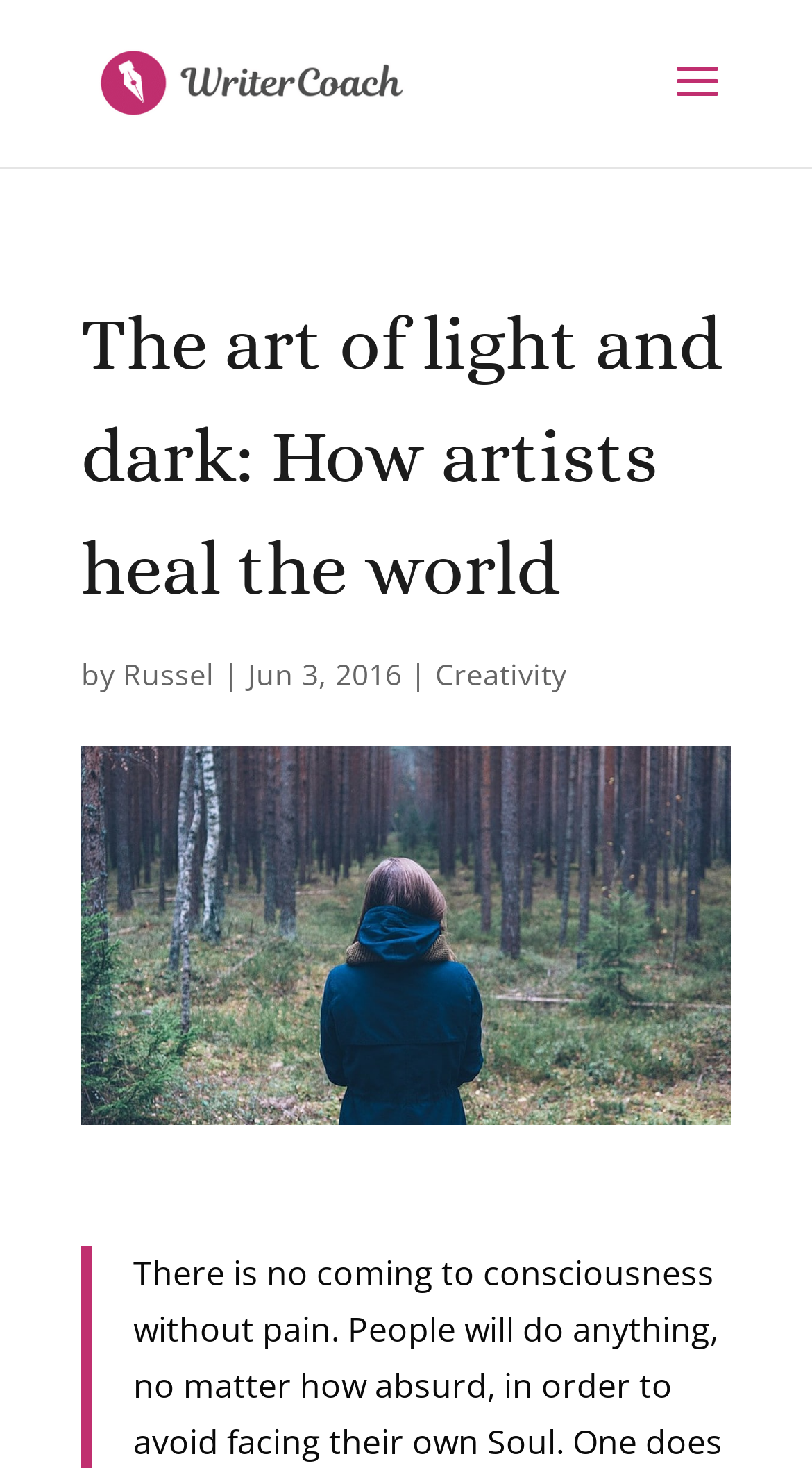Based on the image, provide a detailed and complete answer to the question: 
What is the image about?

The image is described as 'How writers heal the world - Writer Coaching' which suggests that the image is related to writers healing the world.